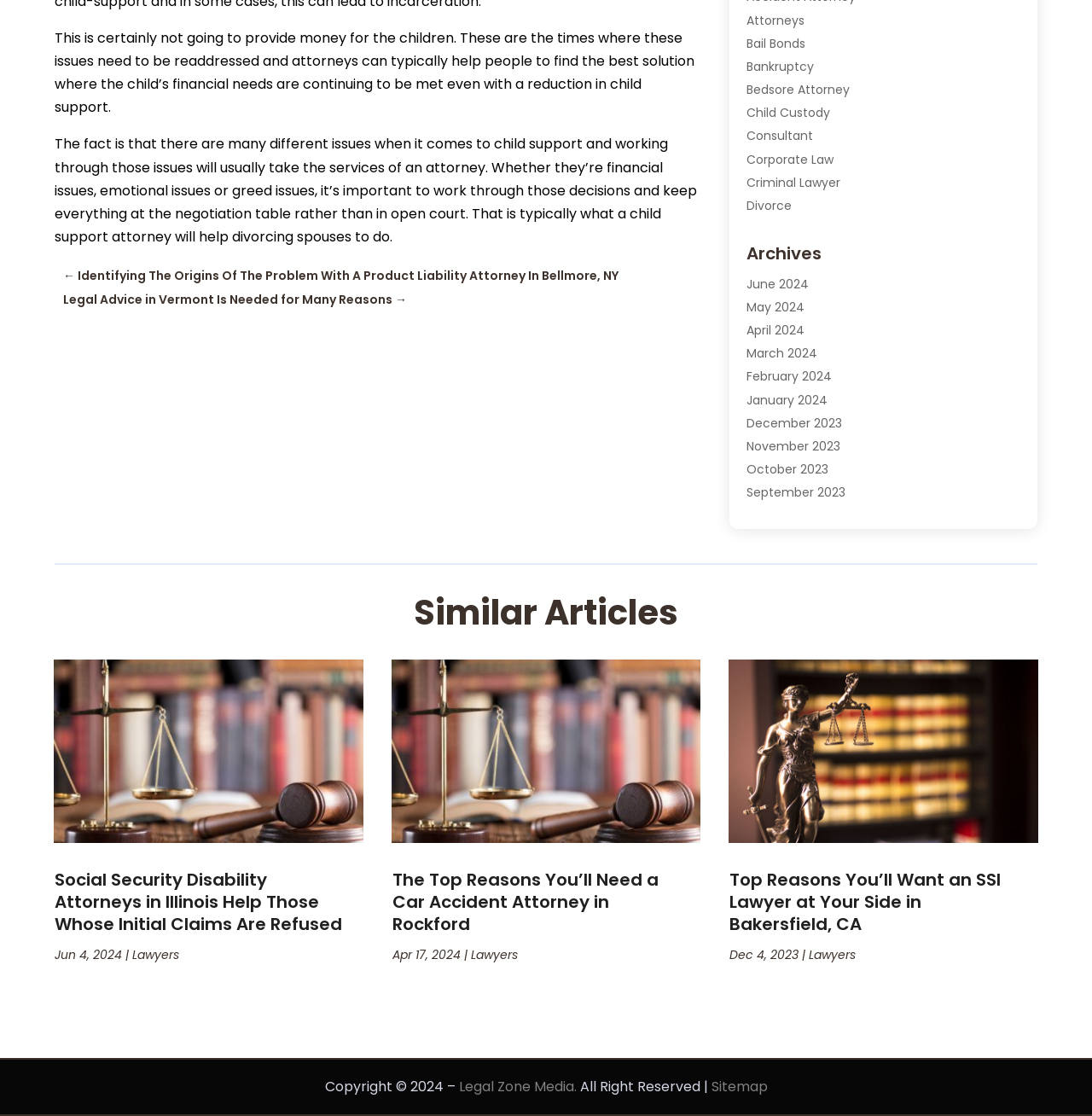Identify the bounding box coordinates of the specific part of the webpage to click to complete this instruction: "Click on the 'Personal Injury Lawyer' link".

[0.684, 0.53, 0.802, 0.545]